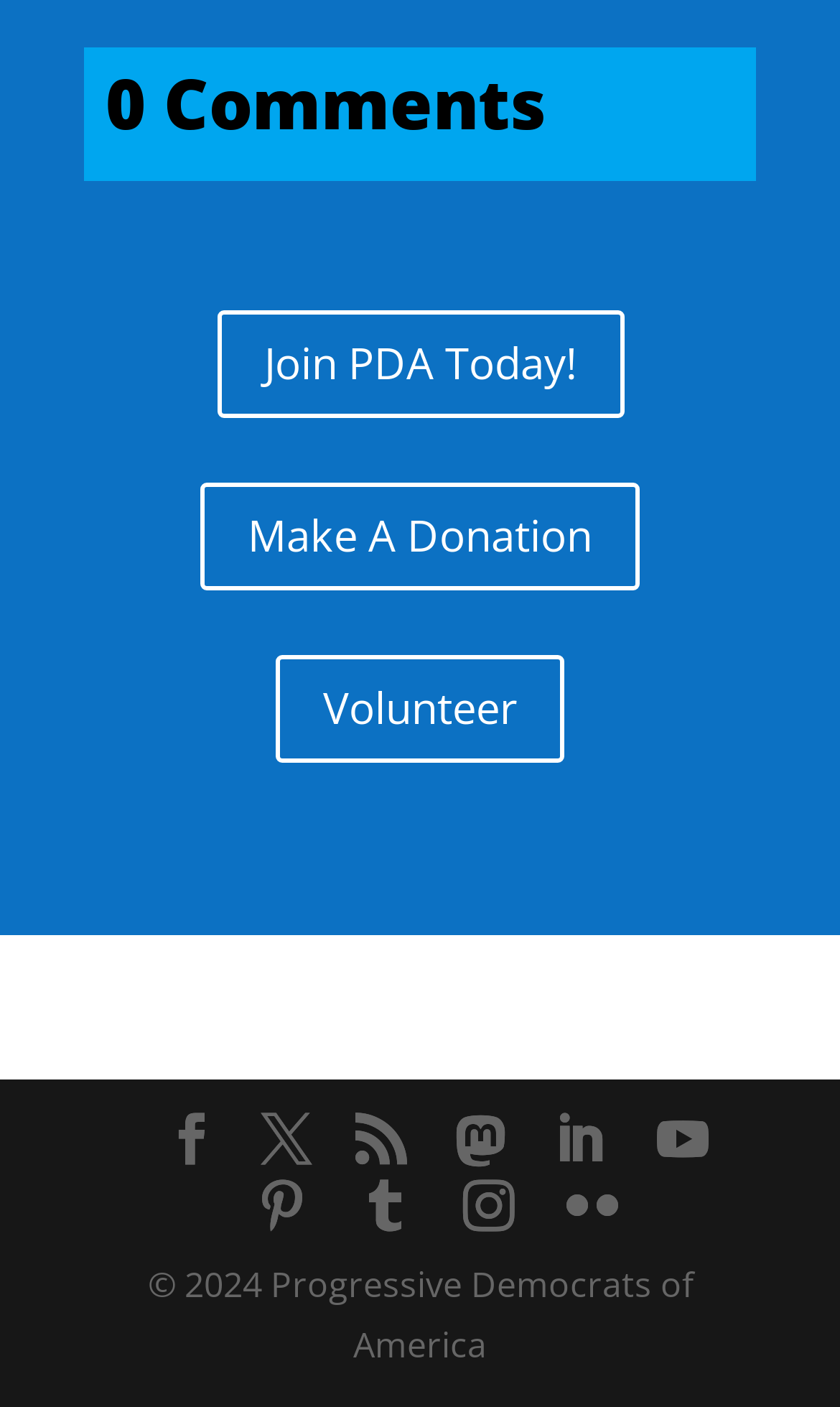What is the number of comments?
From the screenshot, provide a brief answer in one word or phrase.

0